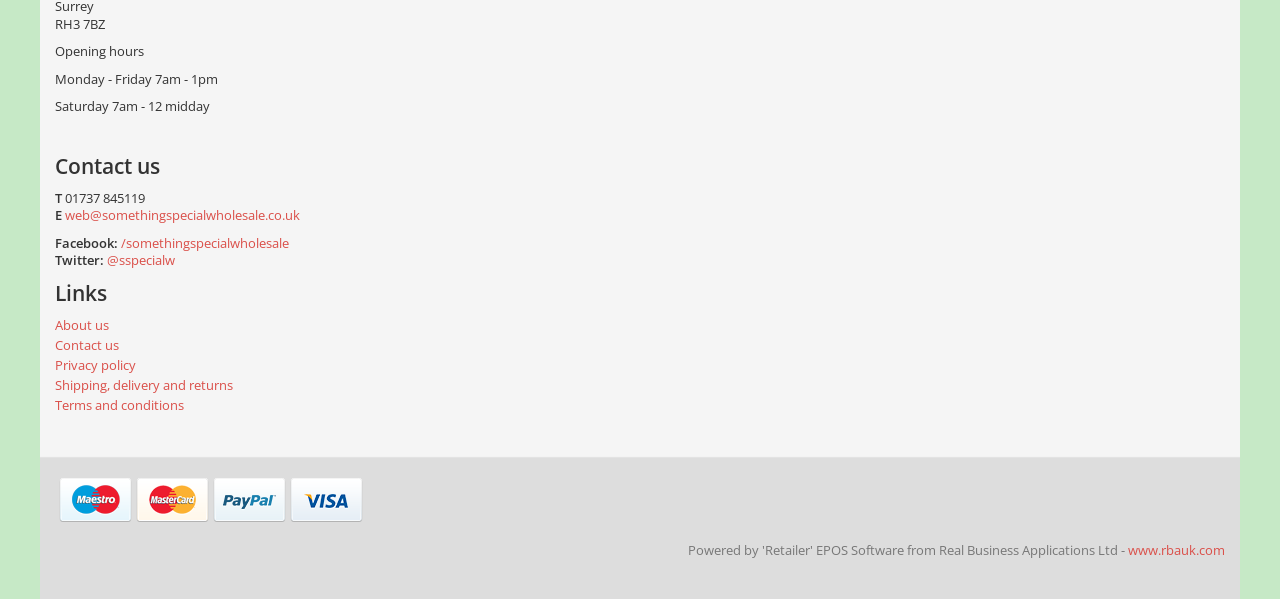Determine the bounding box coordinates of the clickable element to achieve the following action: 'Visit the Facebook page'. Provide the coordinates as four float values between 0 and 1, formatted as [left, top, right, bottom].

[0.095, 0.392, 0.226, 0.42]